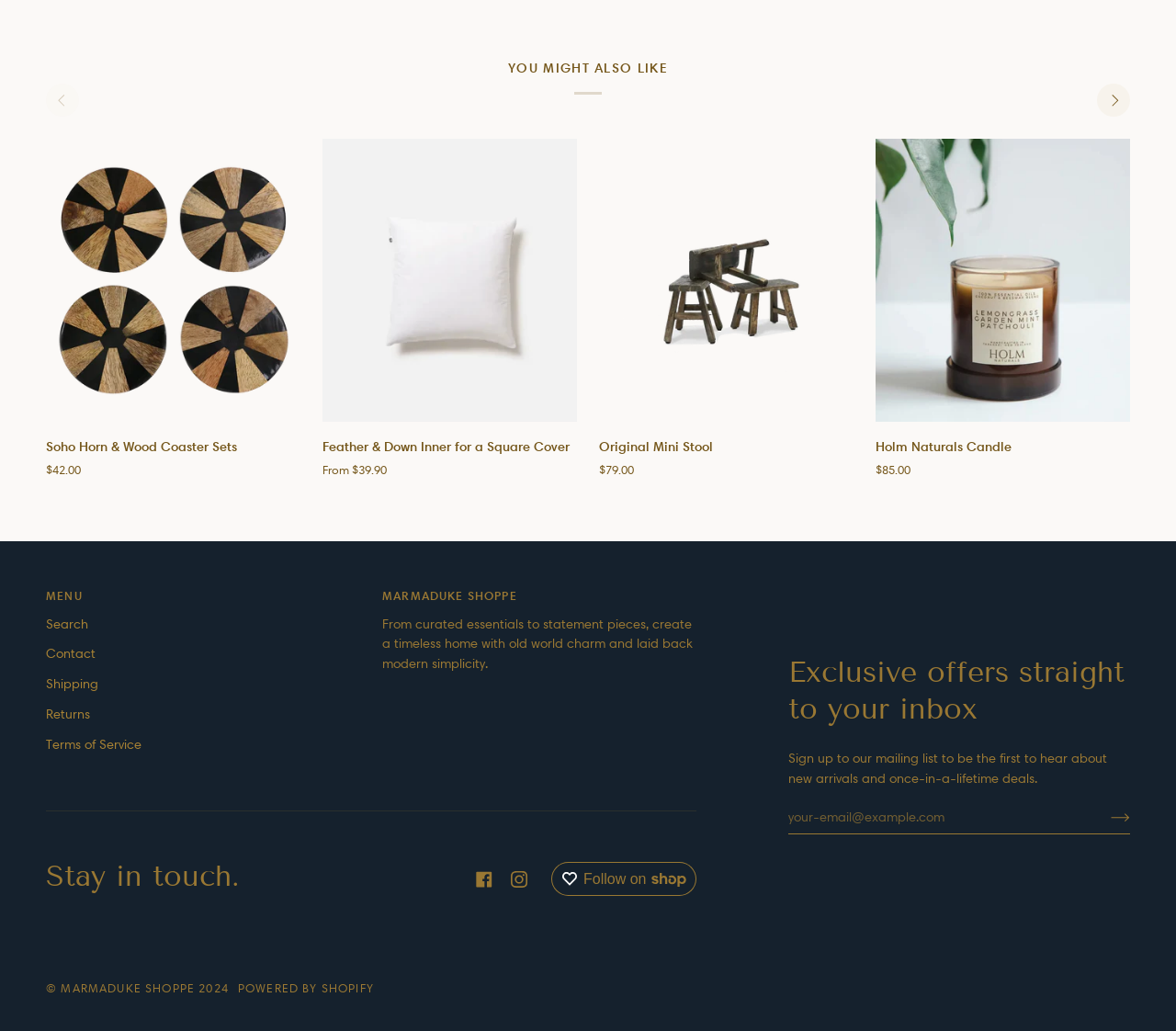Locate the coordinates of the bounding box for the clickable region that fulfills this instruction: "Search the website".

[0.039, 0.597, 0.075, 0.613]